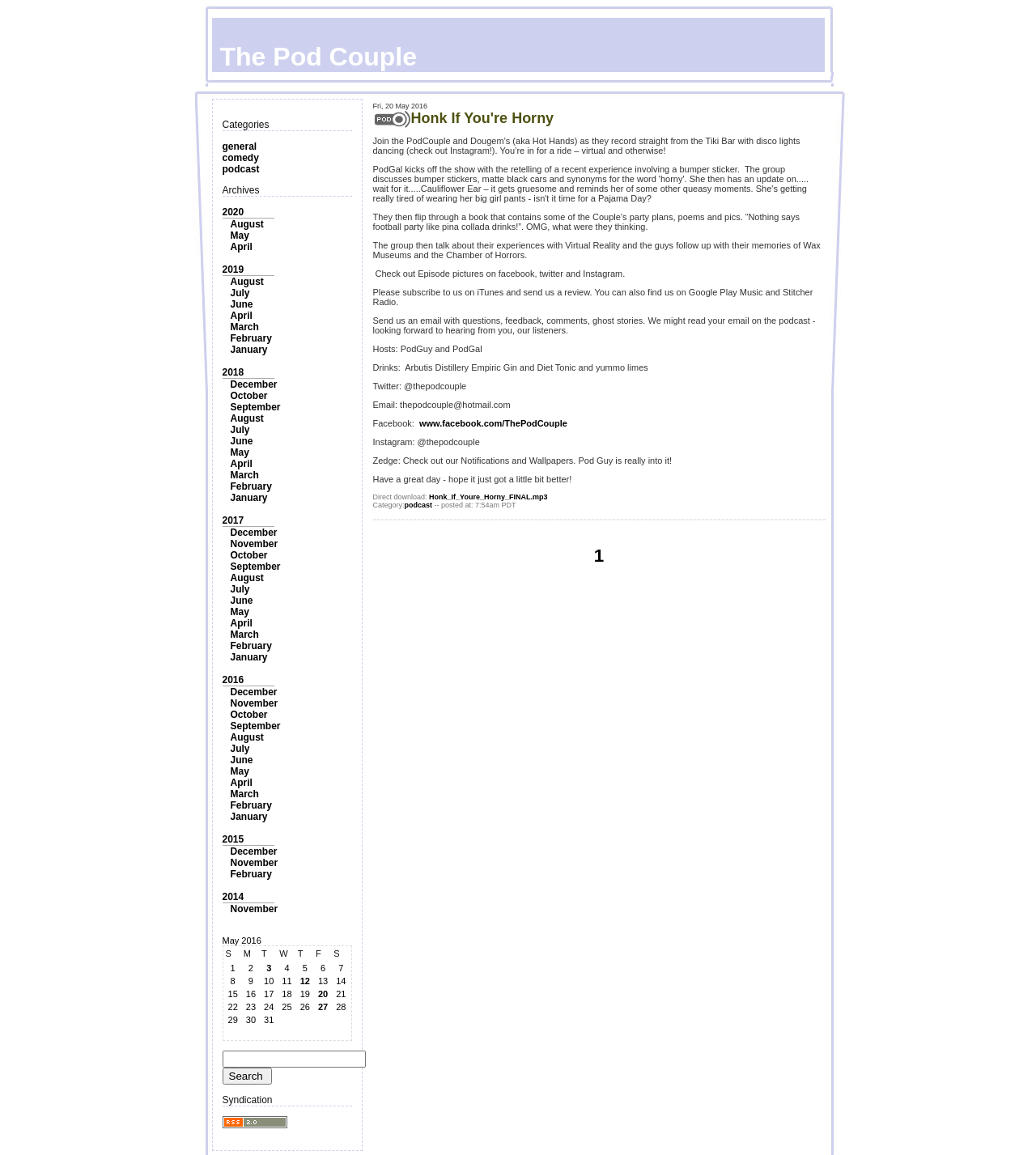What is the text of the first grid cell in the table?
Using the visual information from the image, give a one-word or short-phrase answer.

1